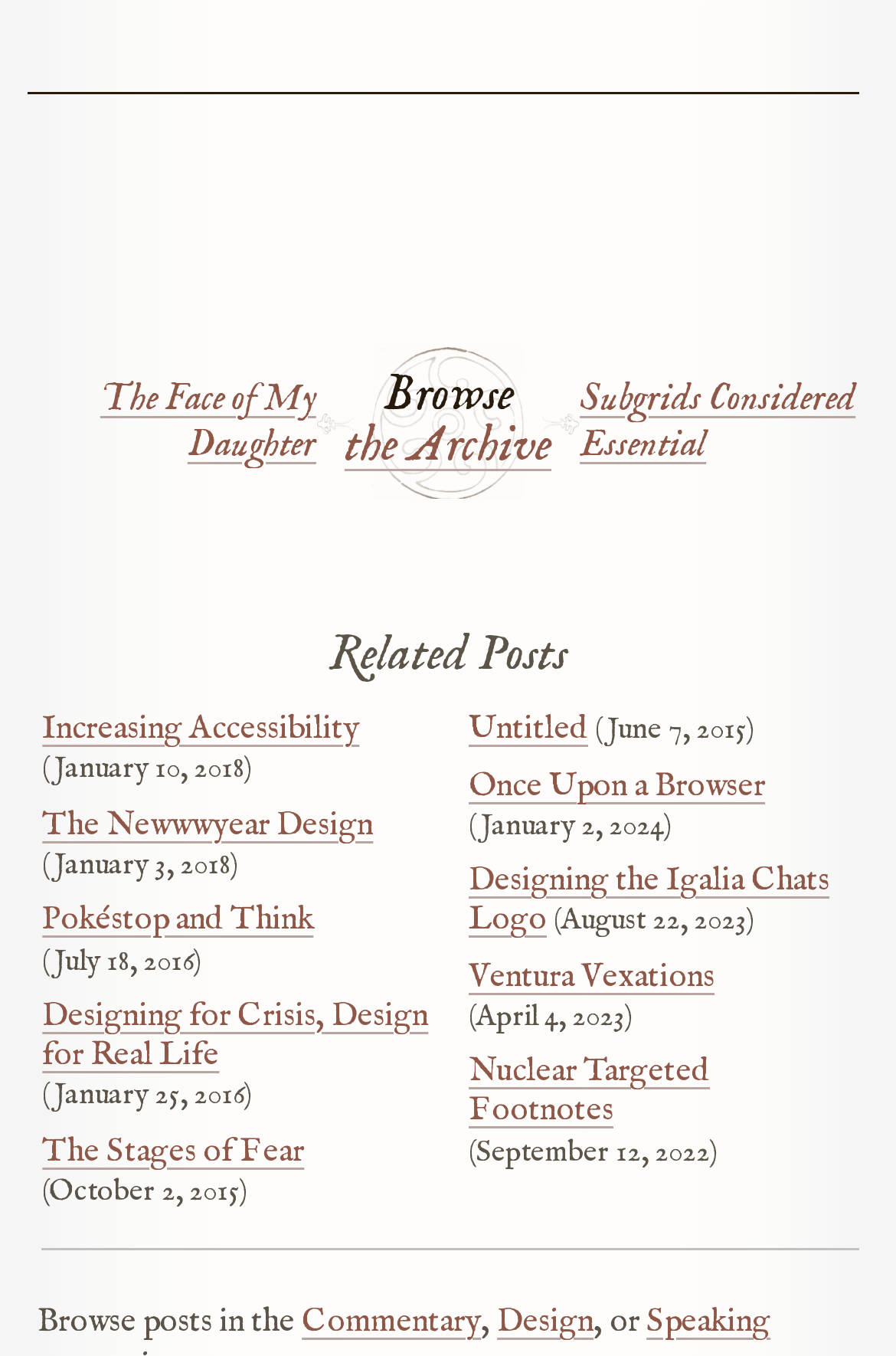What is the date of the post 'The Face of My Daughter'?
Based on the image, please offer an in-depth response to the question.

The date of the post 'The Face of My Daughter' is not available as there is no time element associated with this link.